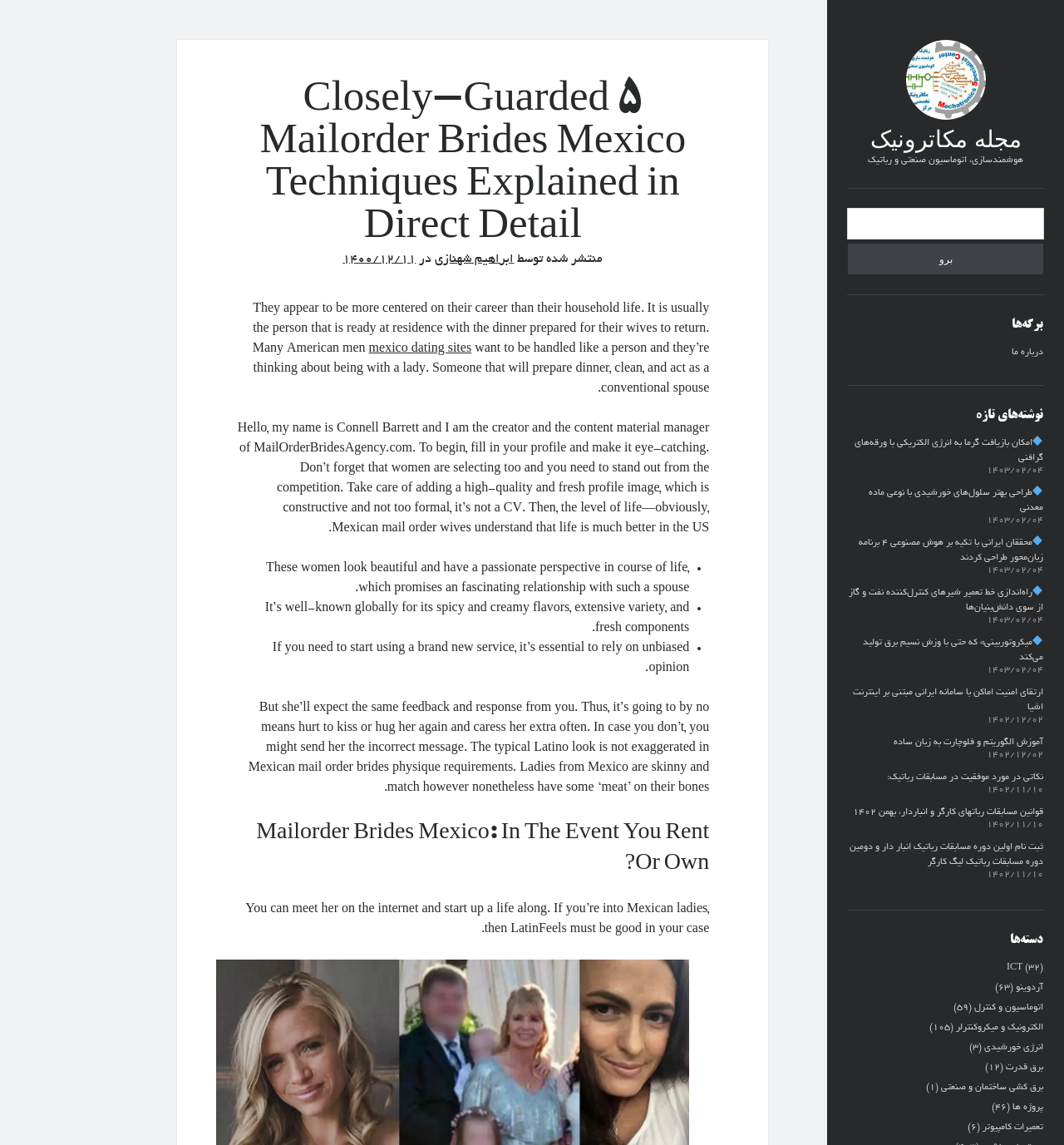Please locate the bounding box coordinates of the element that should be clicked to achieve the given instruction: "go to about us page".

[0.951, 0.304, 0.981, 0.312]